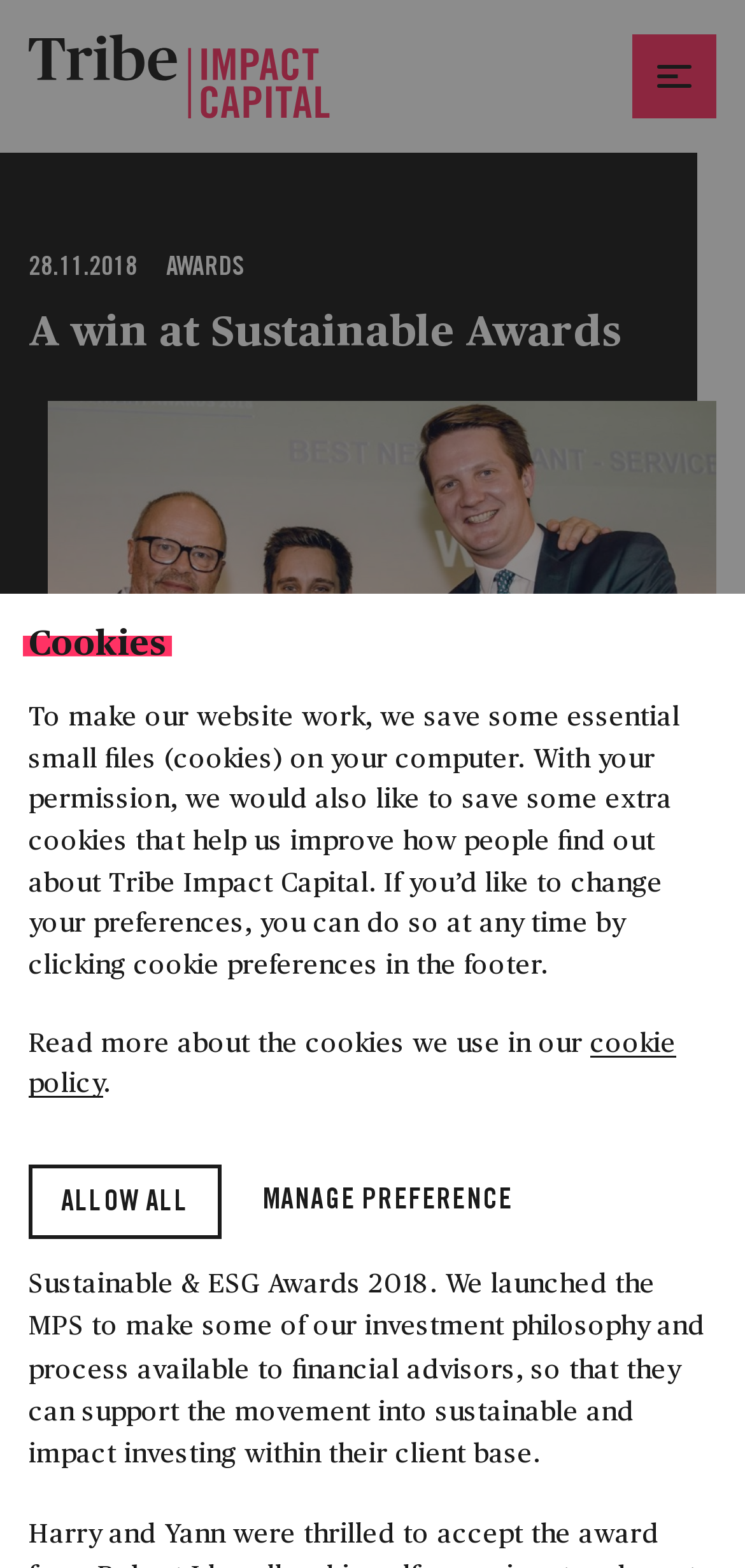Identify the bounding box for the UI element described as: "Allow All Cookies". The coordinates should be four float numbers between 0 and 1, i.e., [left, top, right, bottom].

[0.038, 0.743, 0.296, 0.79]